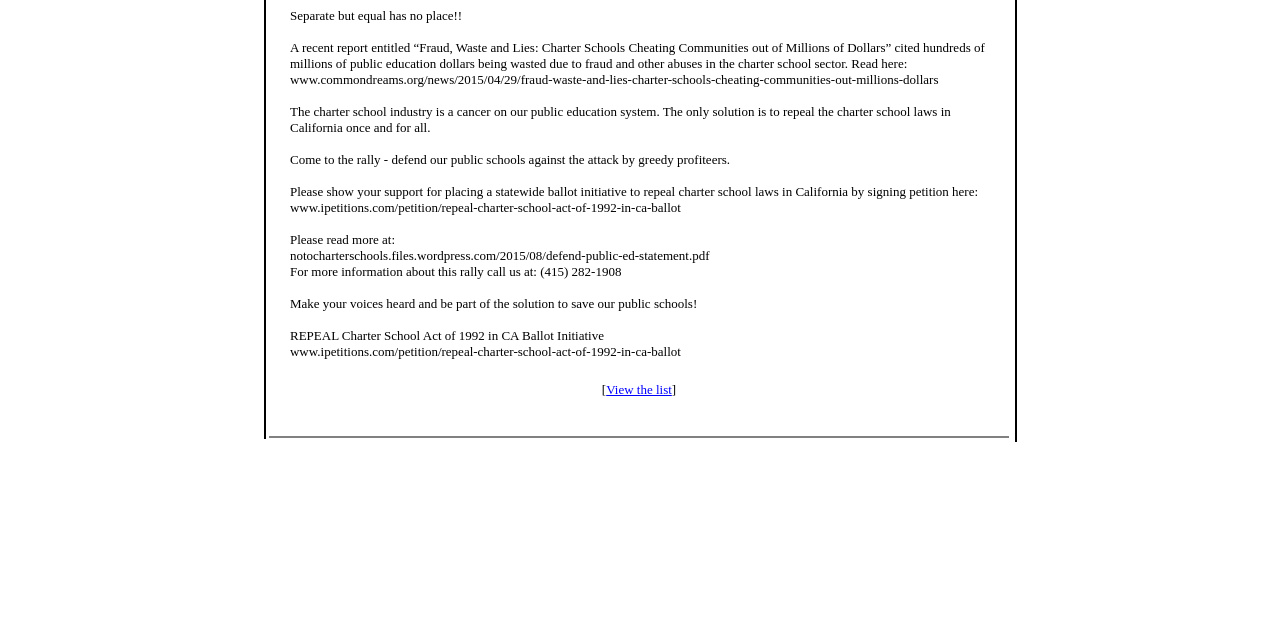Extract the bounding box coordinates of the UI element described: "View the list". Provide the coordinates in the format [left, top, right, bottom] with values ranging from 0 to 1.

[0.474, 0.597, 0.525, 0.62]